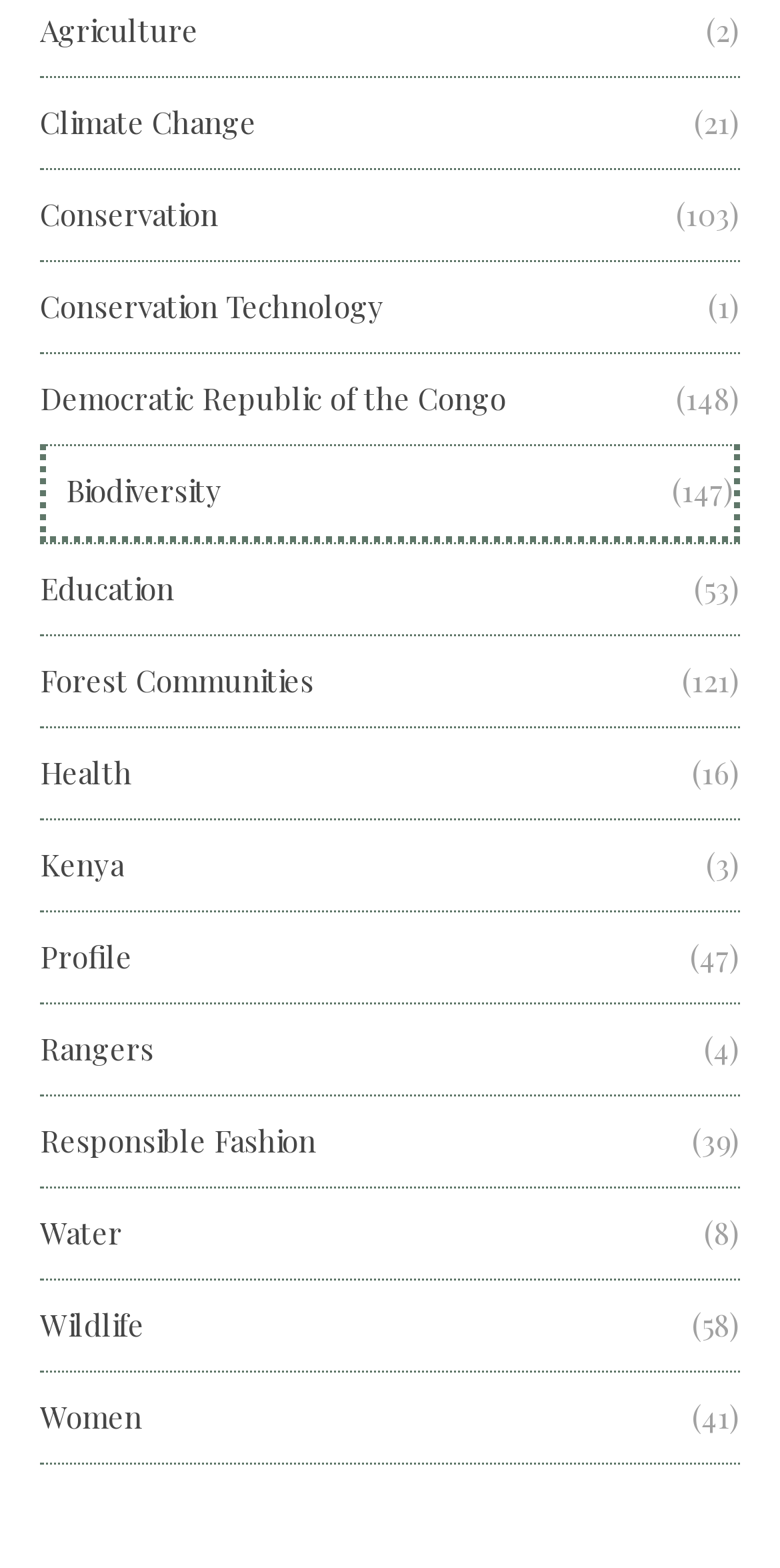Please find the bounding box coordinates of the clickable region needed to complete the following instruction: "Explore Education". The bounding box coordinates must consist of four float numbers between 0 and 1, i.e., [left, top, right, bottom].

[0.051, 0.348, 0.223, 0.405]